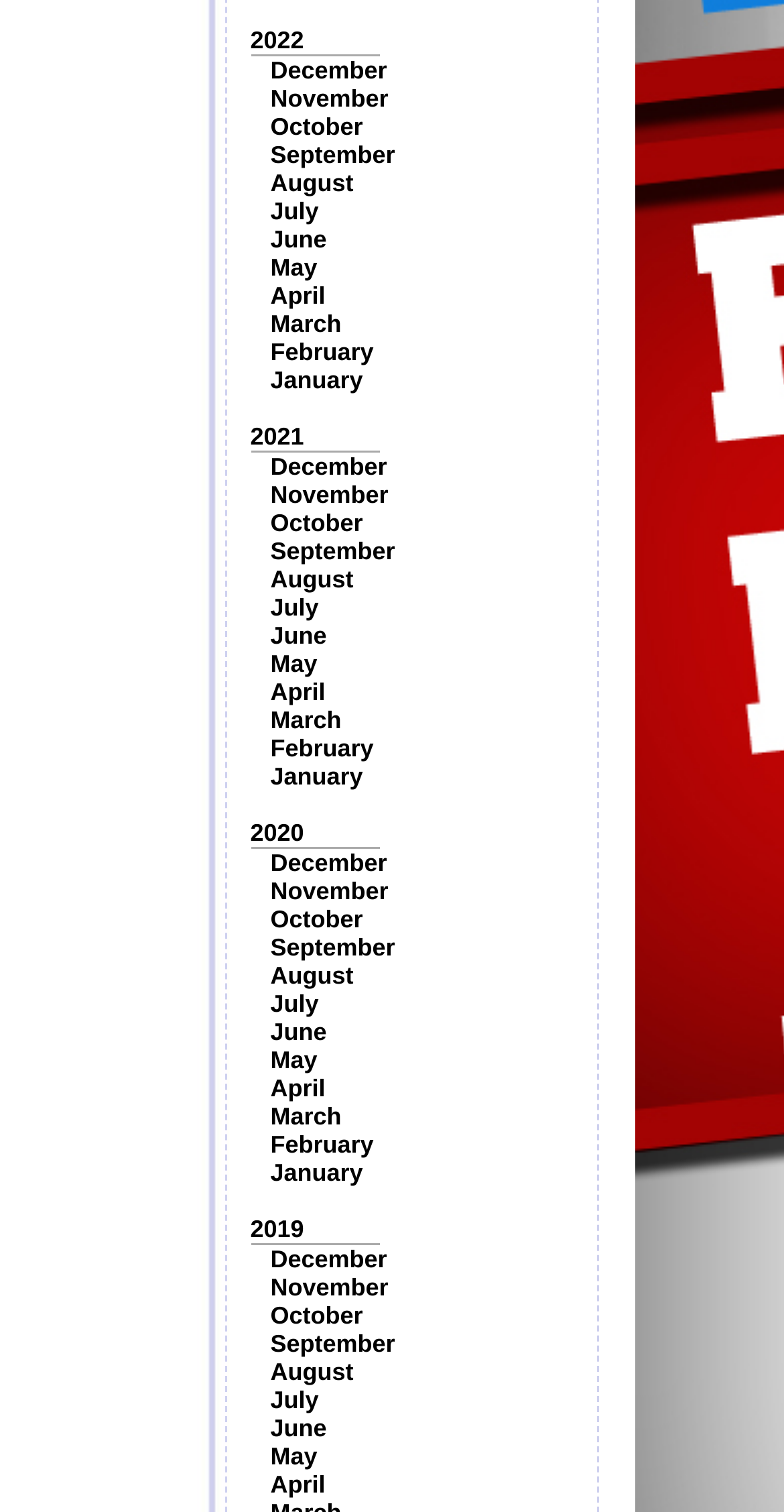Can you find the bounding box coordinates for the element to click on to achieve the instruction: "View 2020"?

[0.319, 0.541, 0.388, 0.56]